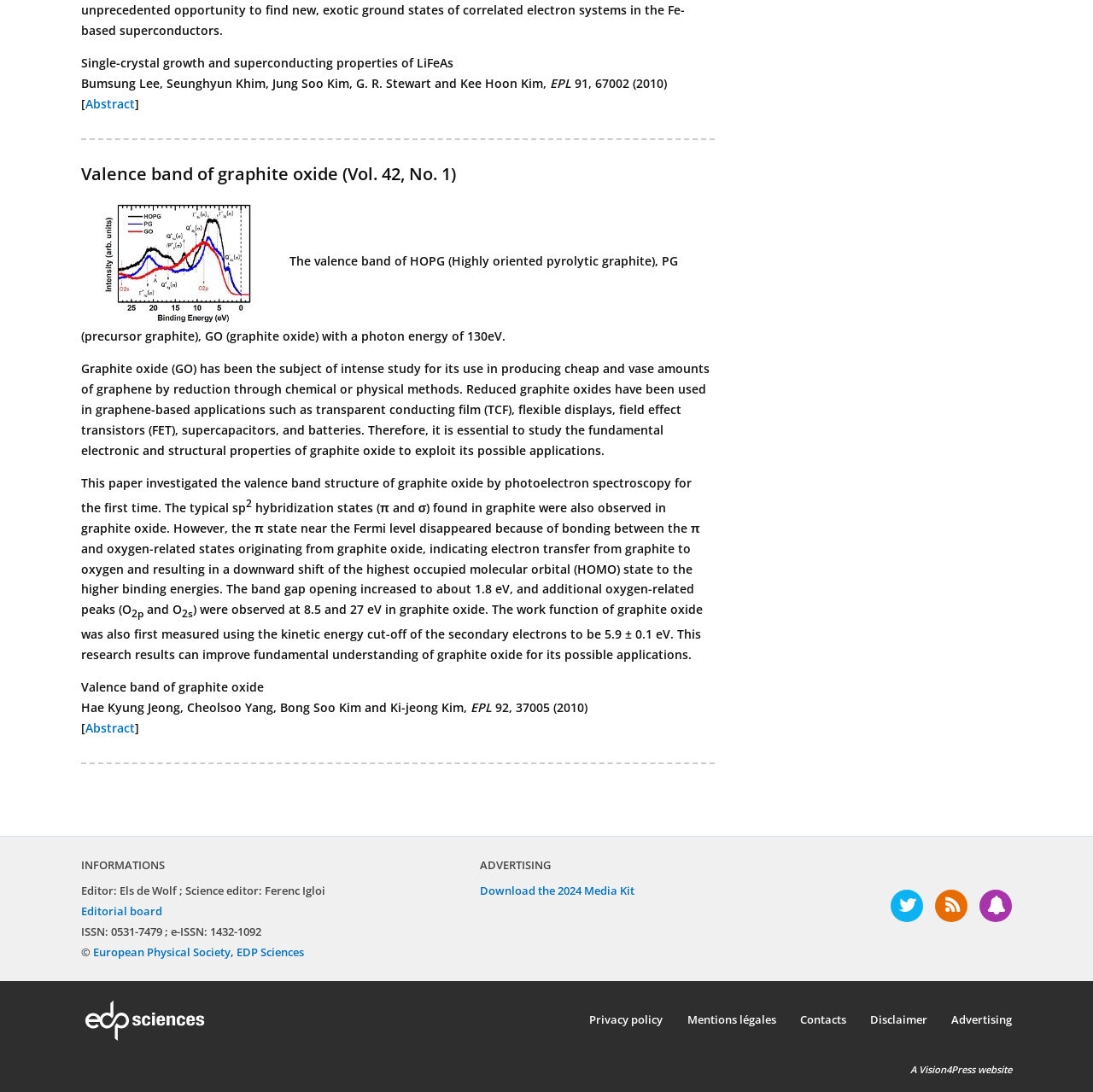Given the description of the UI element: "title="Accéder aux flux RSS"", predict the bounding box coordinates in the form of [left, top, right, bottom], with each value being a float between 0 and 1.

[0.855, 0.815, 0.885, 0.844]